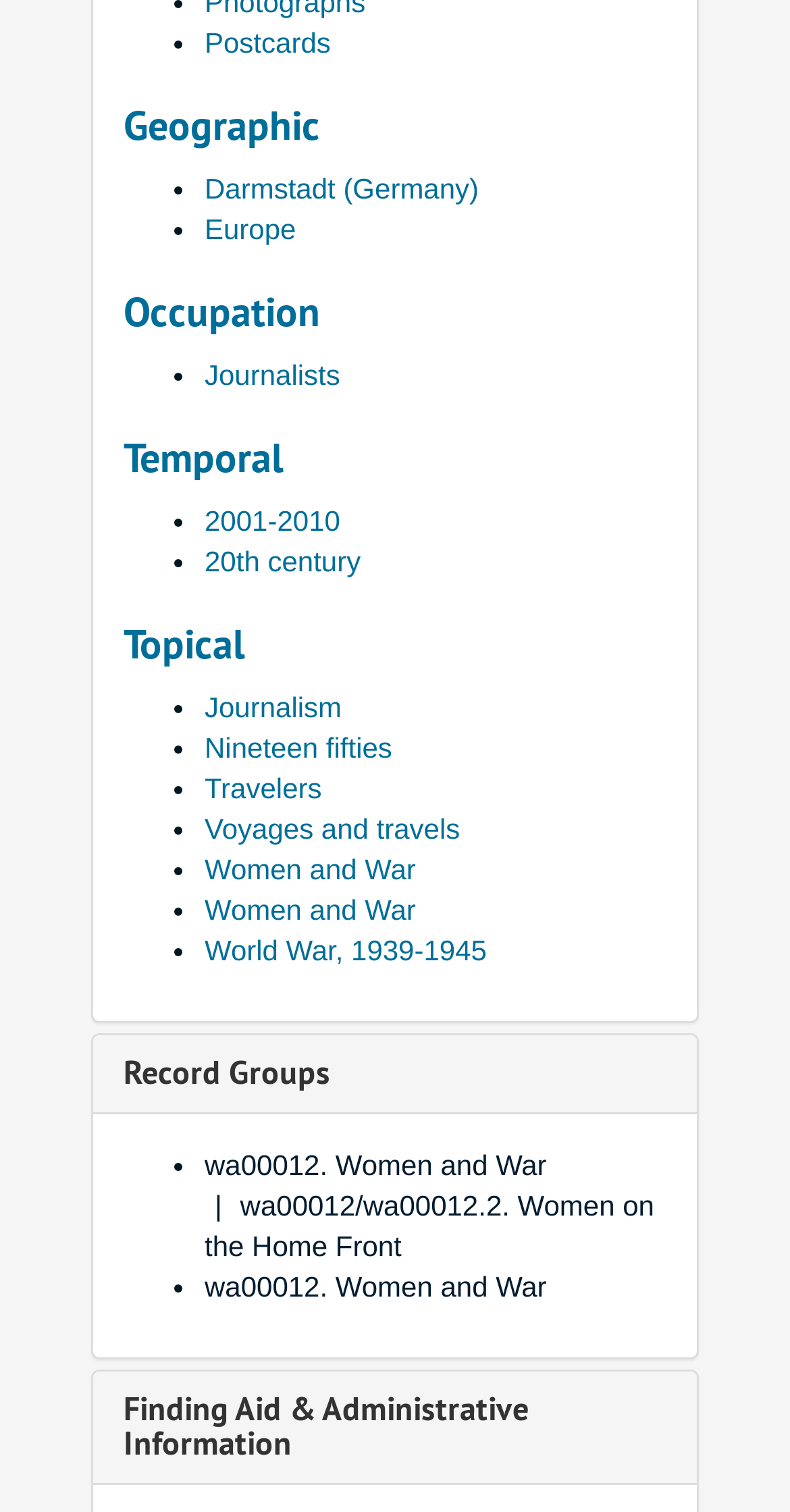What is the last link listed under the 'Topical' heading?
Examine the webpage screenshot and provide an in-depth answer to the question.

The last link listed under the 'Topical' heading is 'Voyages and travels', which is indicated by the link 'Voyages and travels' under the 'Topical' heading.